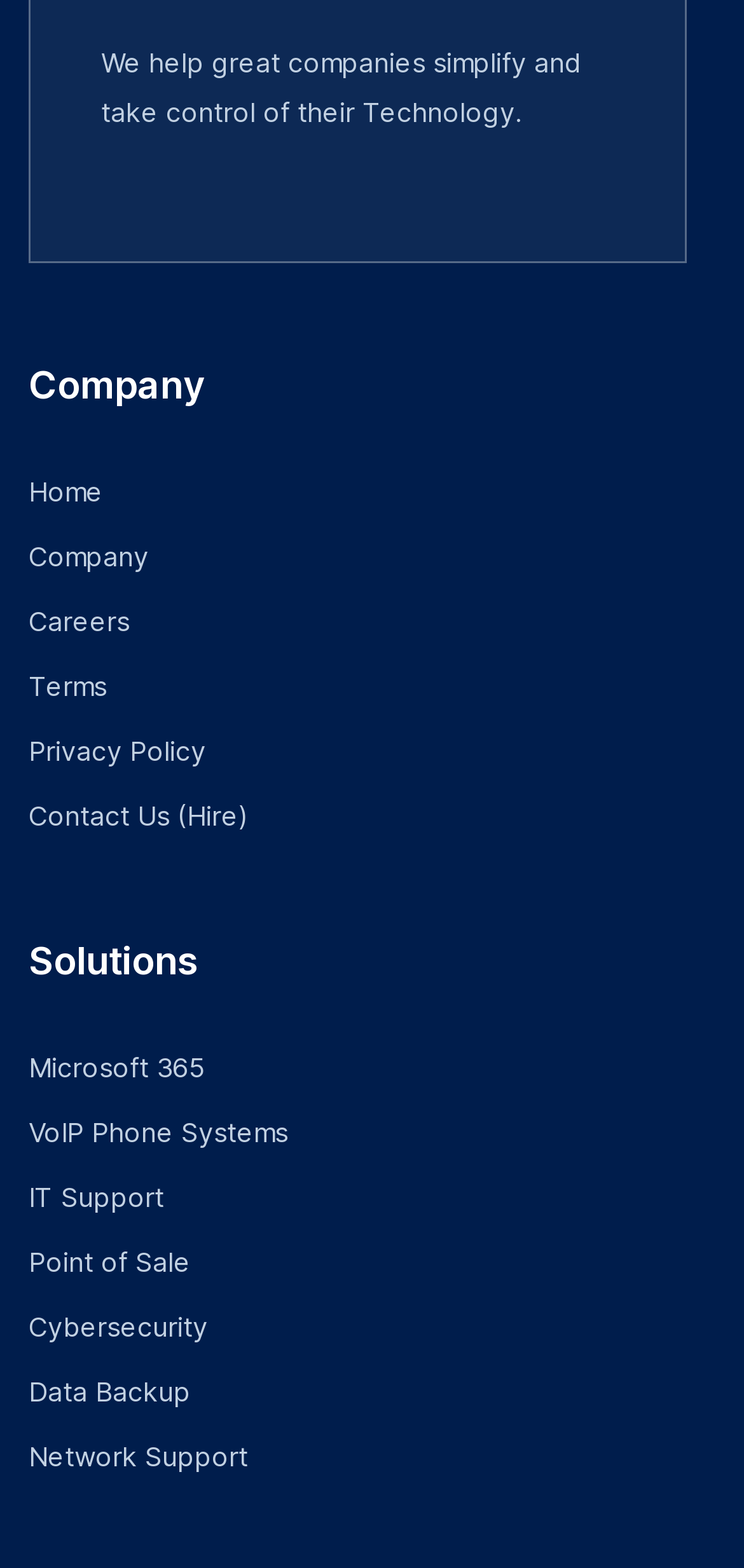From the given element description: "Careers", find the bounding box for the UI element. Provide the coordinates as four float numbers between 0 and 1, in the order [left, top, right, bottom].

[0.038, 0.386, 0.174, 0.407]